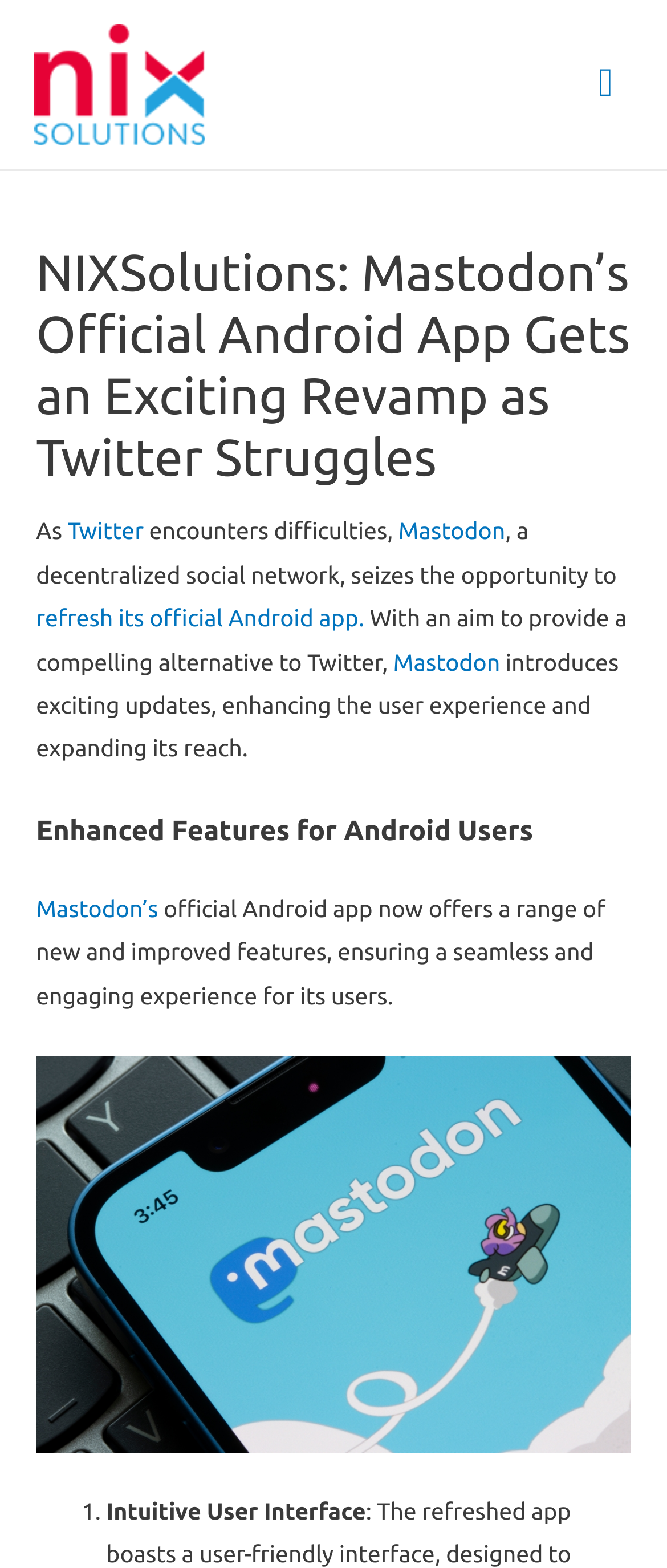Pinpoint the bounding box coordinates of the clickable area necessary to execute the following instruction: "Check out NIXSolutions". The coordinates should be given as four float numbers between 0 and 1, namely [left, top, right, bottom].

[0.054, 0.79, 0.946, 0.807]